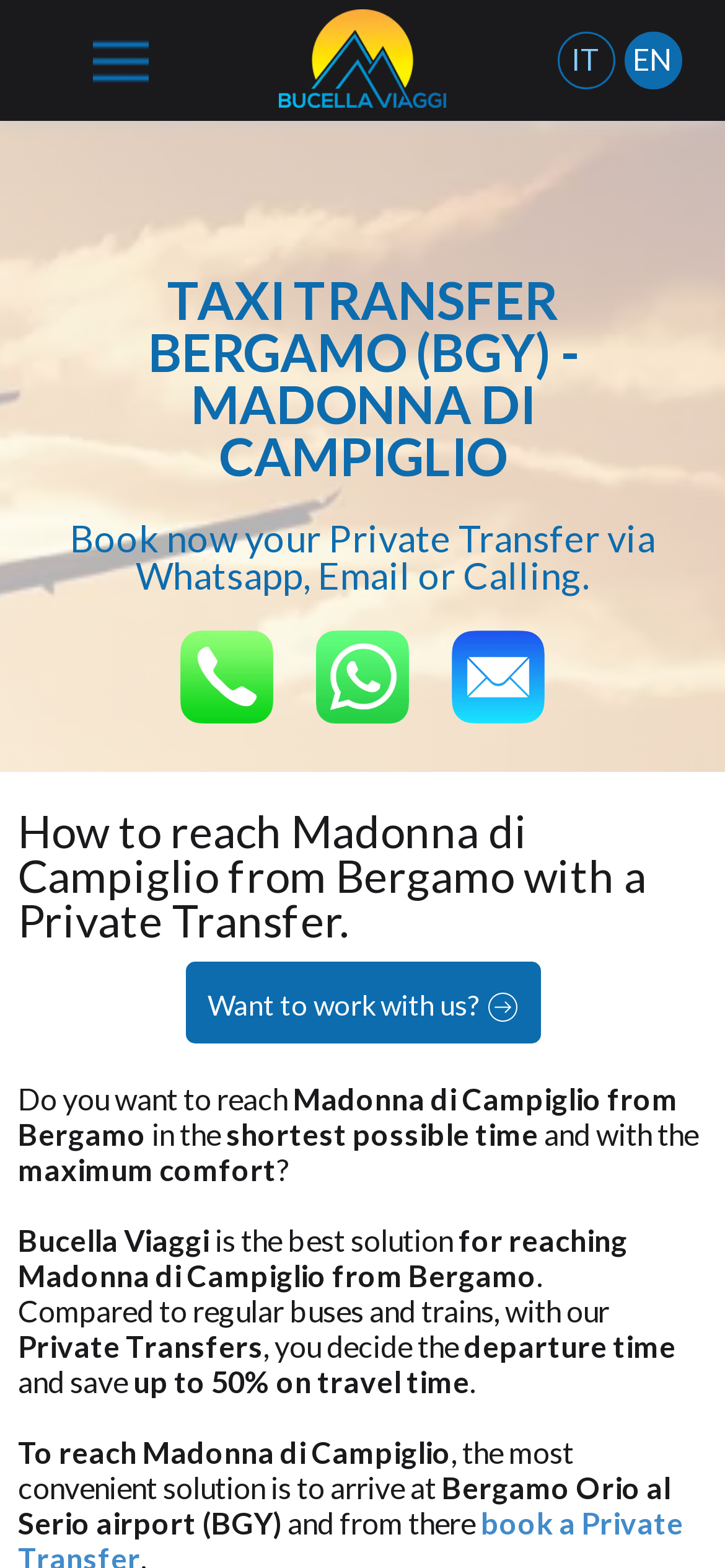Given the description of the UI element: "alt="taxipinzolocampiglio logo"", predict the bounding box coordinates in the form of [left, top, right, bottom], with each value being a float between 0 and 1.

[0.371, 0.057, 0.629, 0.078]